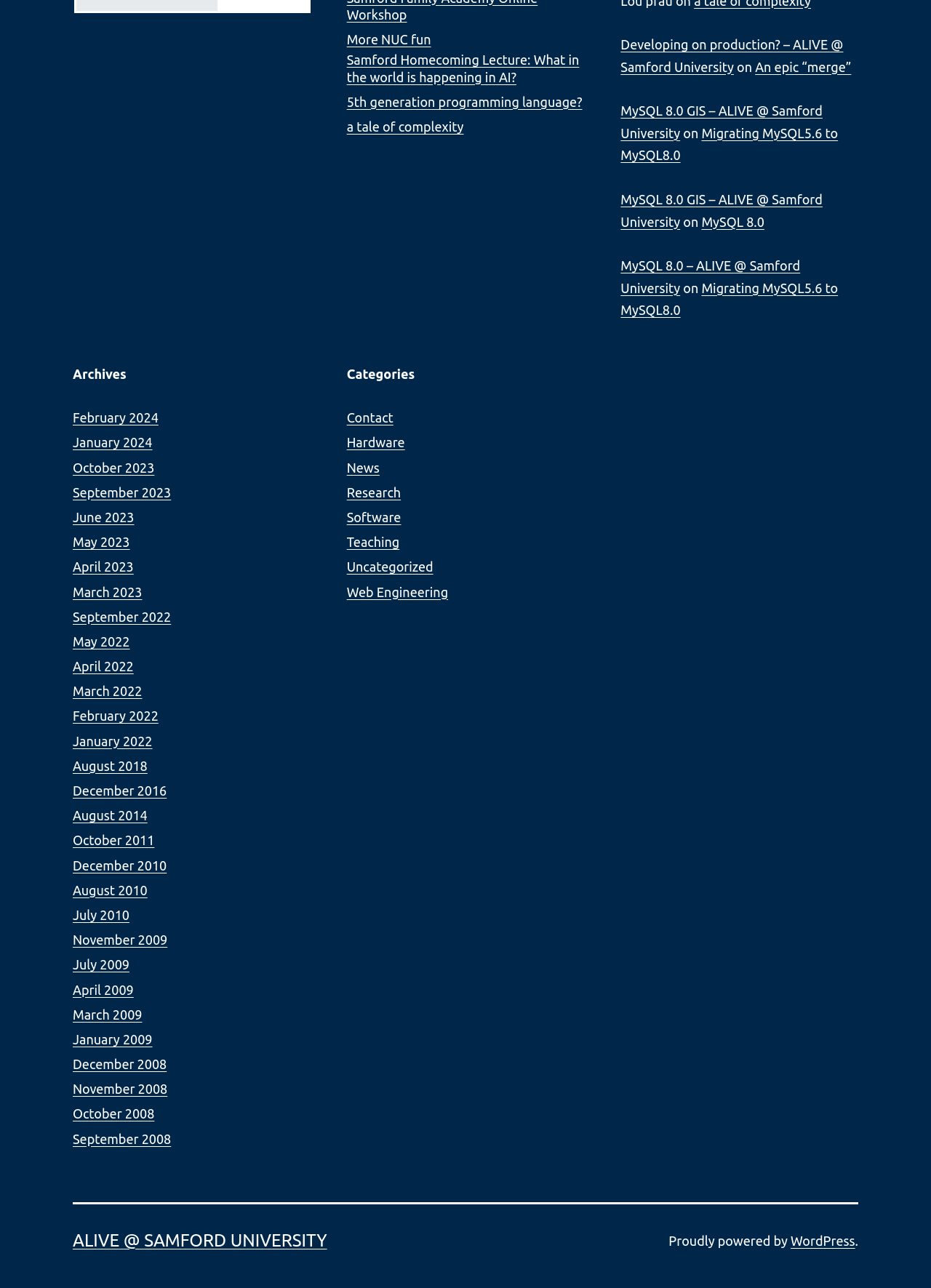Locate the bounding box coordinates of the element's region that should be clicked to carry out the following instruction: "visit 'WordPress'". The coordinates need to be four float numbers between 0 and 1, i.e., [left, top, right, bottom].

[0.849, 0.958, 0.918, 0.969]